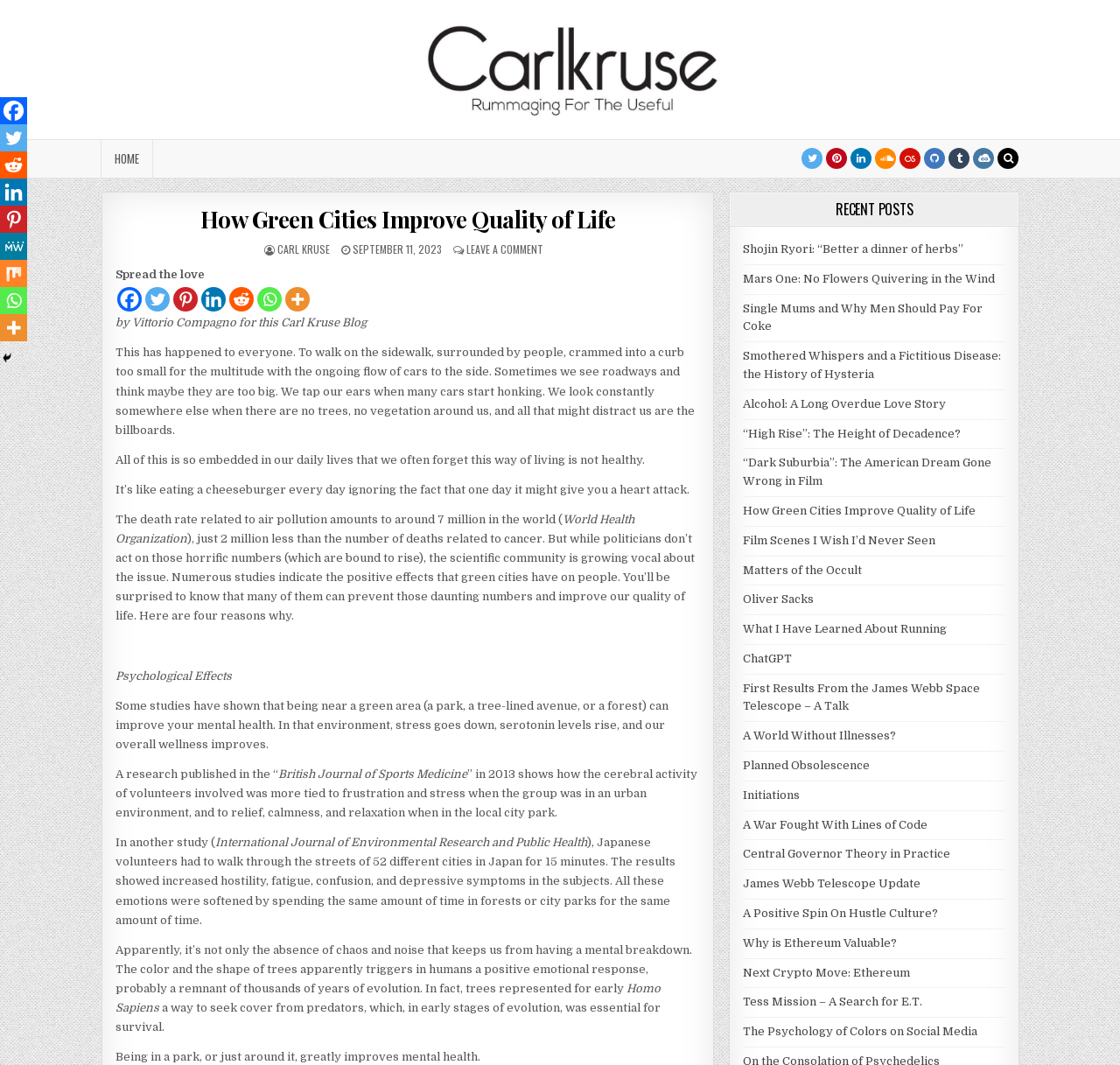What is the author of the current article?
Look at the image and respond with a single word or a short phrase.

Vittorio Compagno